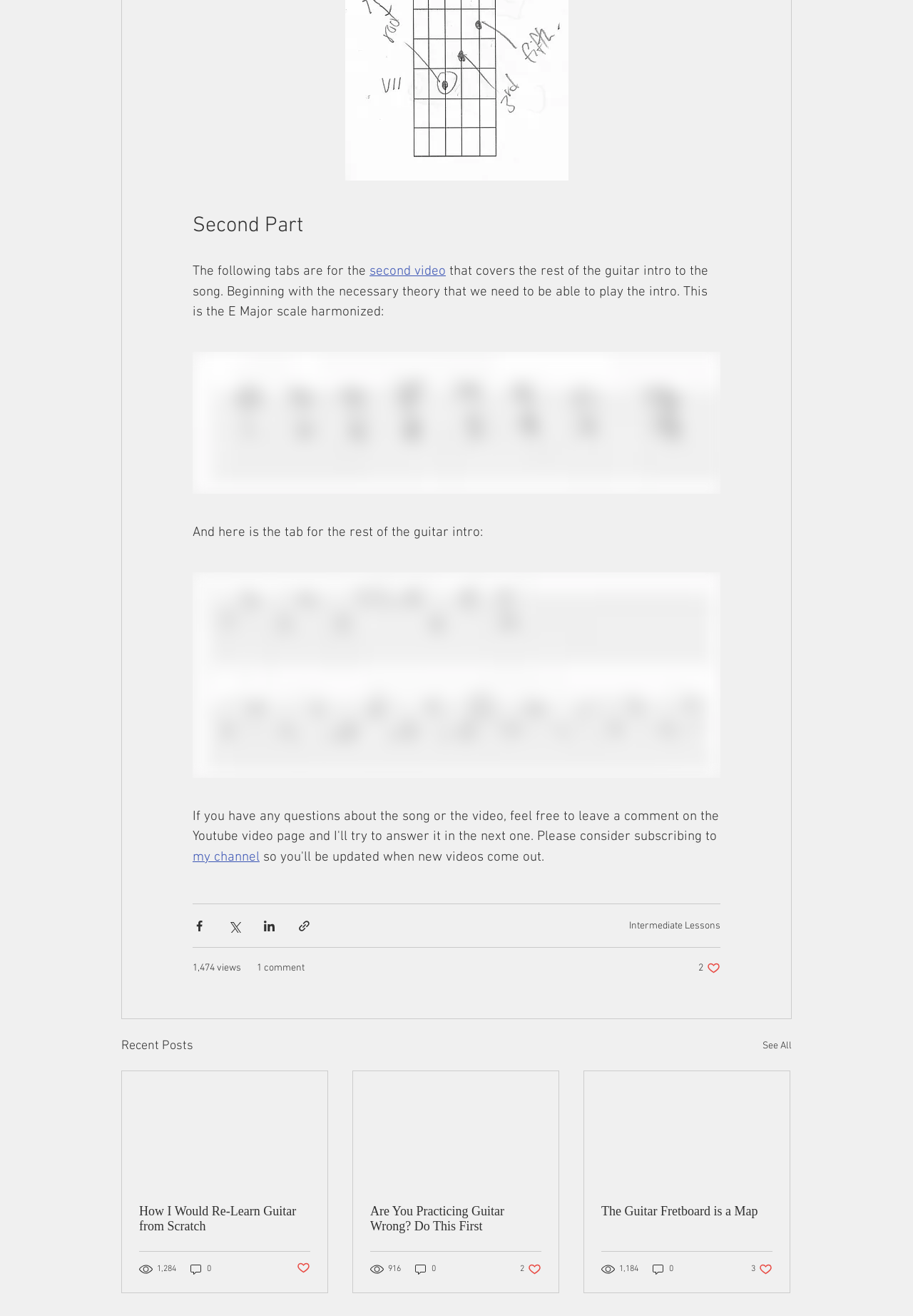What is the title of the third article?
Using the image, provide a detailed and thorough answer to the question.

The title of the third article is mentioned in the link element with the text 'The Guitar Fretboard is a Map'.